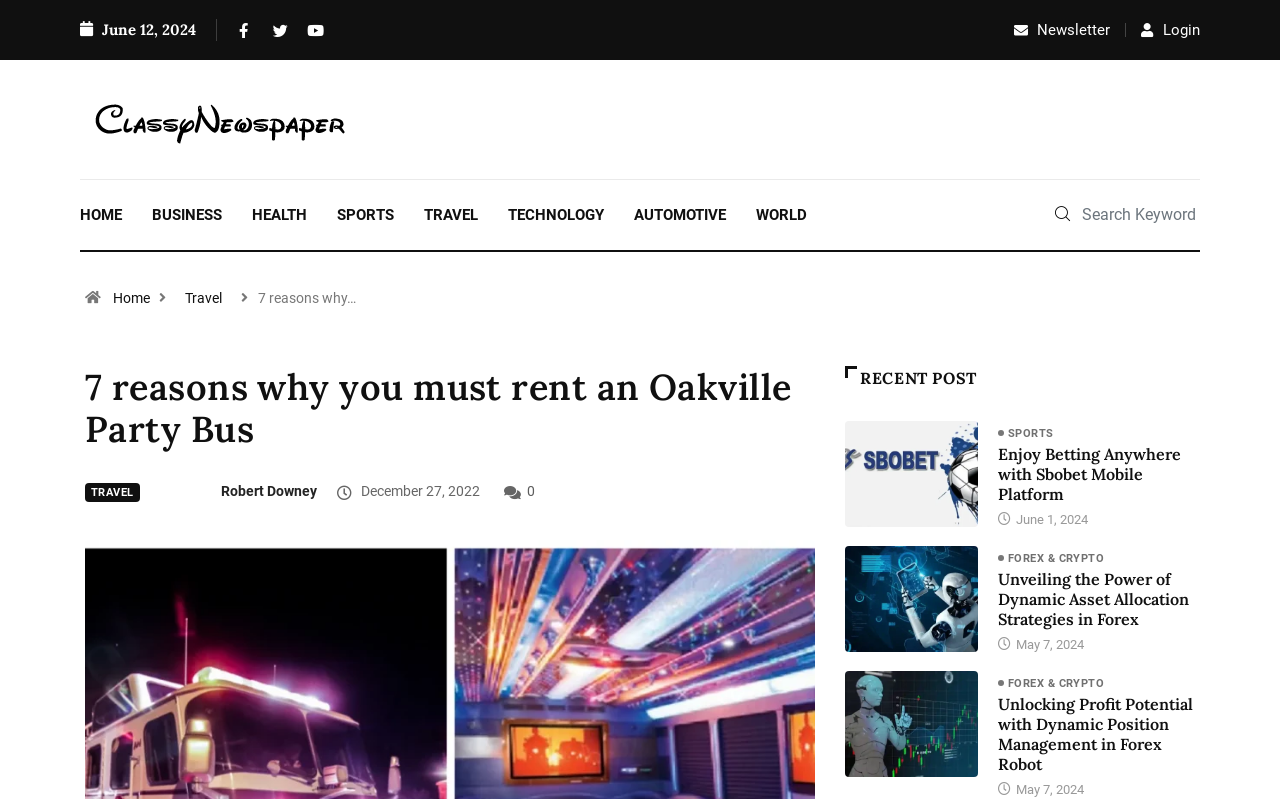Please provide the bounding box coordinates for the element that needs to be clicked to perform the instruction: "Login to the website". The coordinates must consist of four float numbers between 0 and 1, formatted as [left, top, right, bottom].

[0.891, 0.024, 0.938, 0.051]